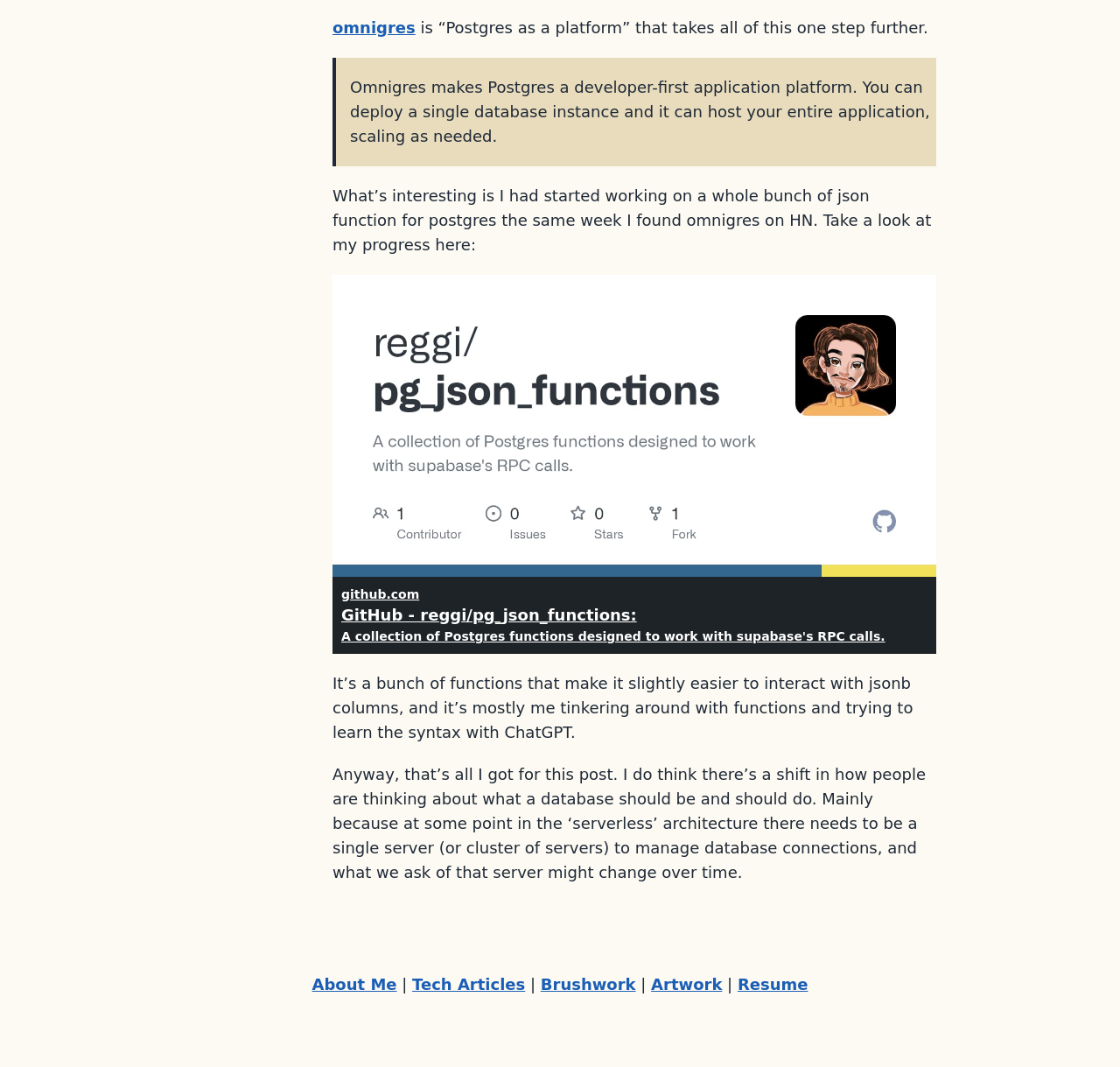Give a concise answer using one word or a phrase to the following question:
What is Omnigres?

Postgres as a platform